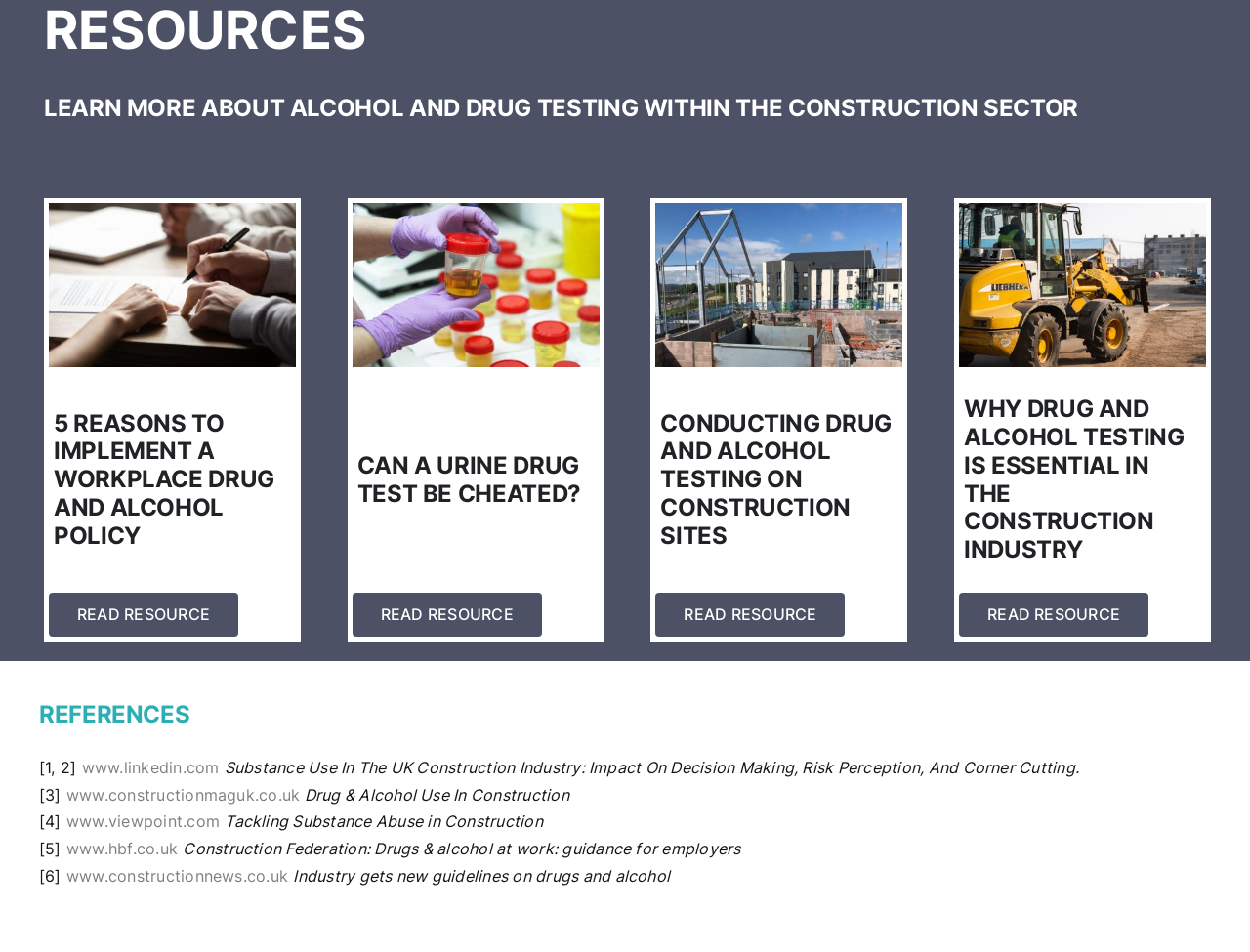Provide a one-word or short-phrase response to the question:
How many references are provided at the bottom of the webpage?

6